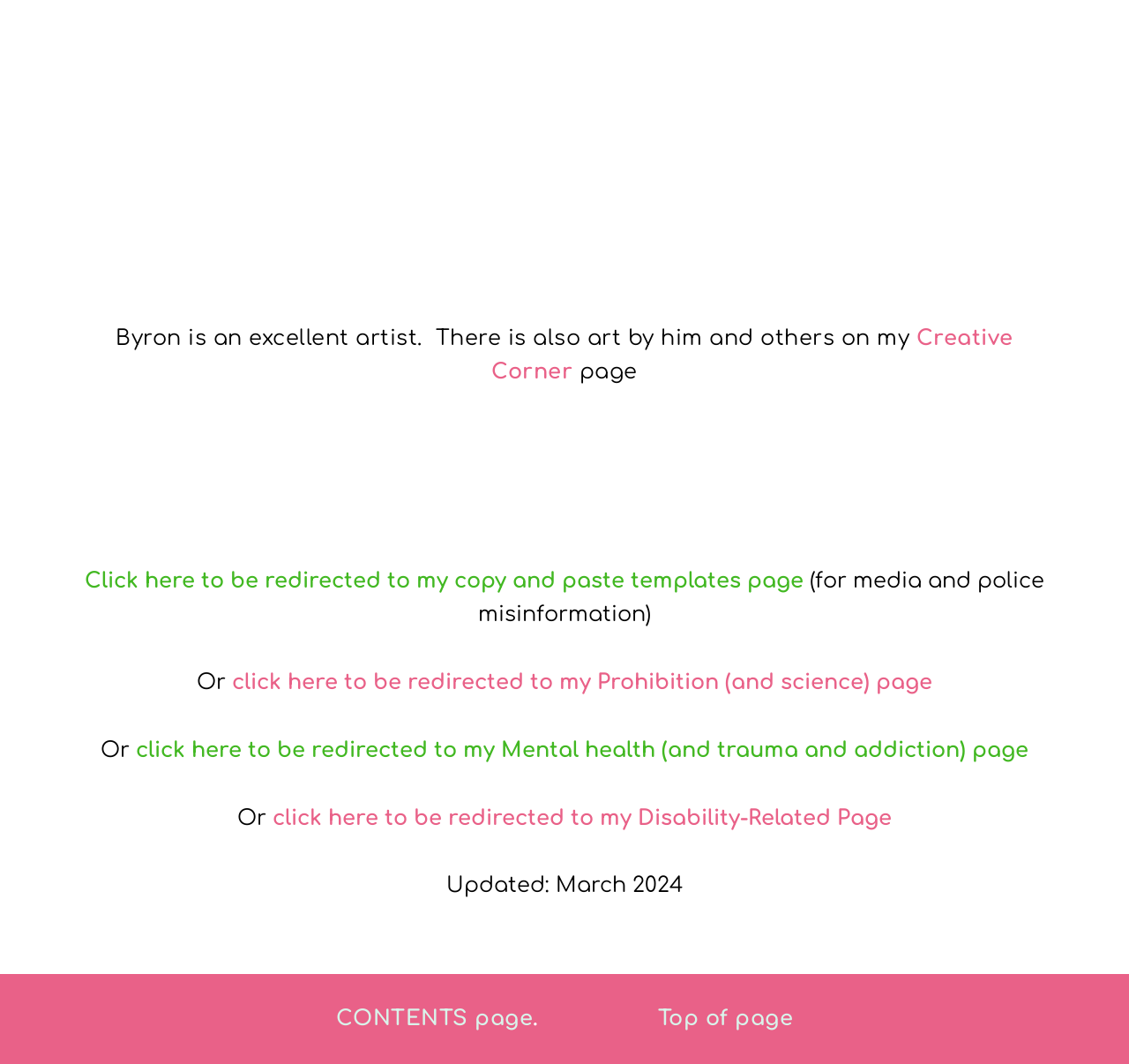What is the name of the page that can be accessed through the 'CONTENTS' link?
Refer to the image and respond with a one-word or short-phrase answer.

CONTENTS page